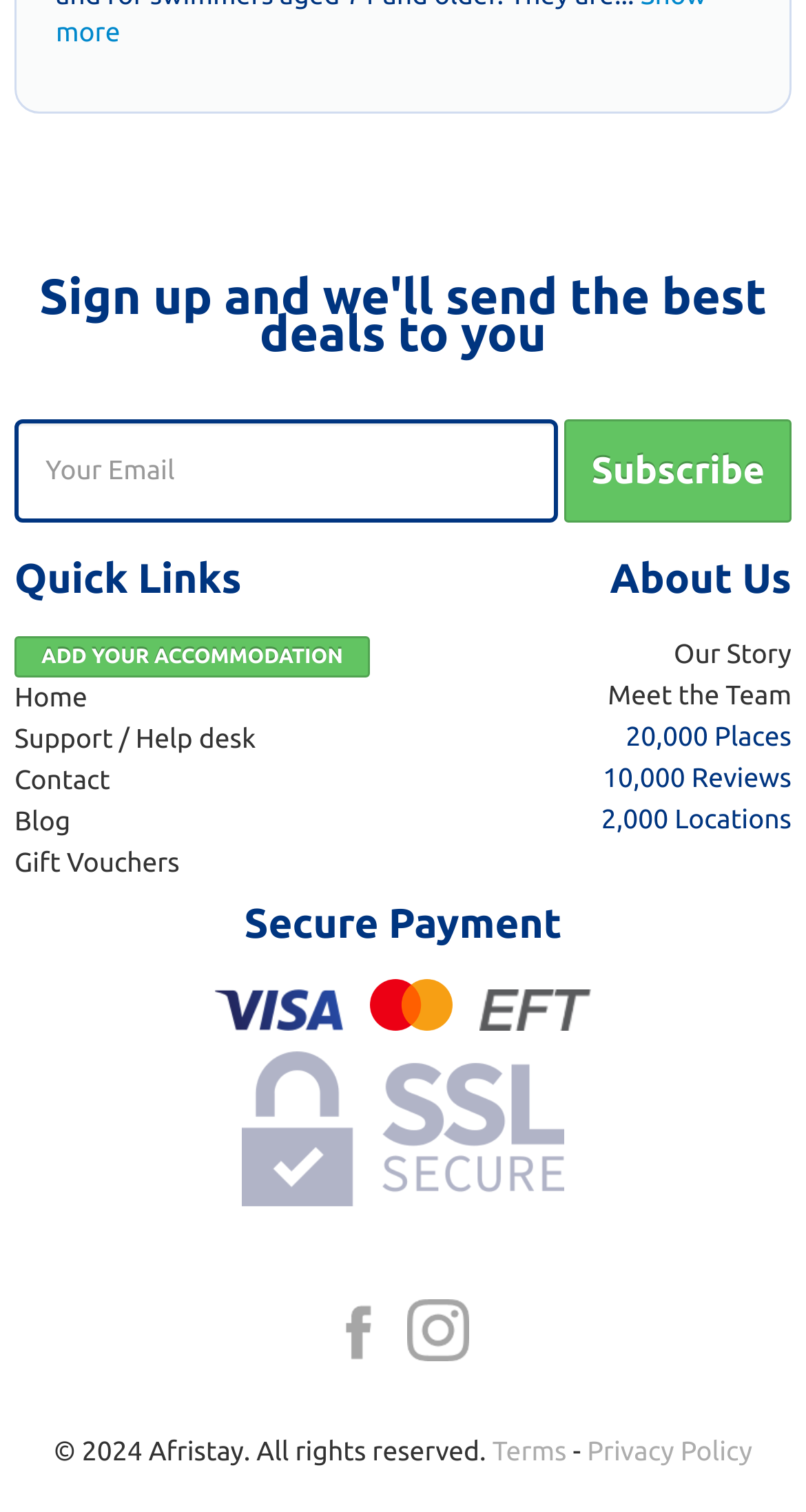What is the purpose of the email textbox?
Please provide a comprehensive answer based on the details in the screenshot.

The email textbox is located next to the 'Subscribe' button, indicating that it is used to input an email address to receive the best deals.